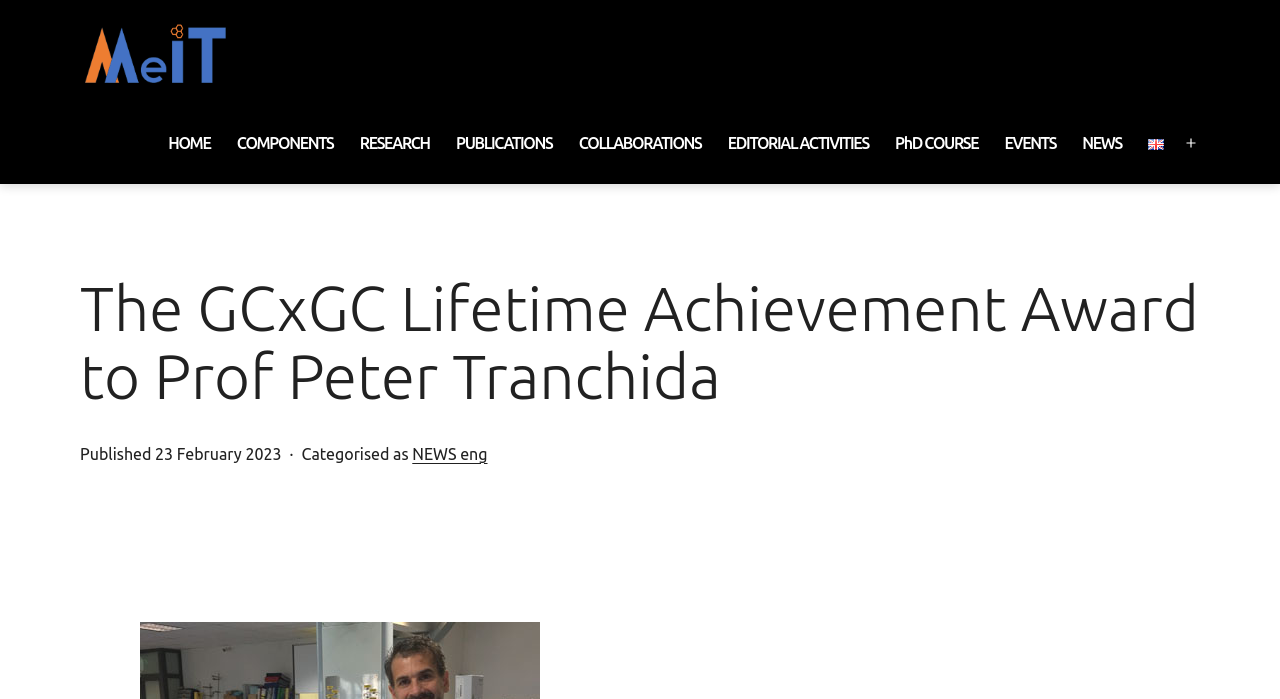Please determine the bounding box coordinates for the element with the description: "parent_node: Open menu".

[0.887, 0.172, 0.92, 0.238]